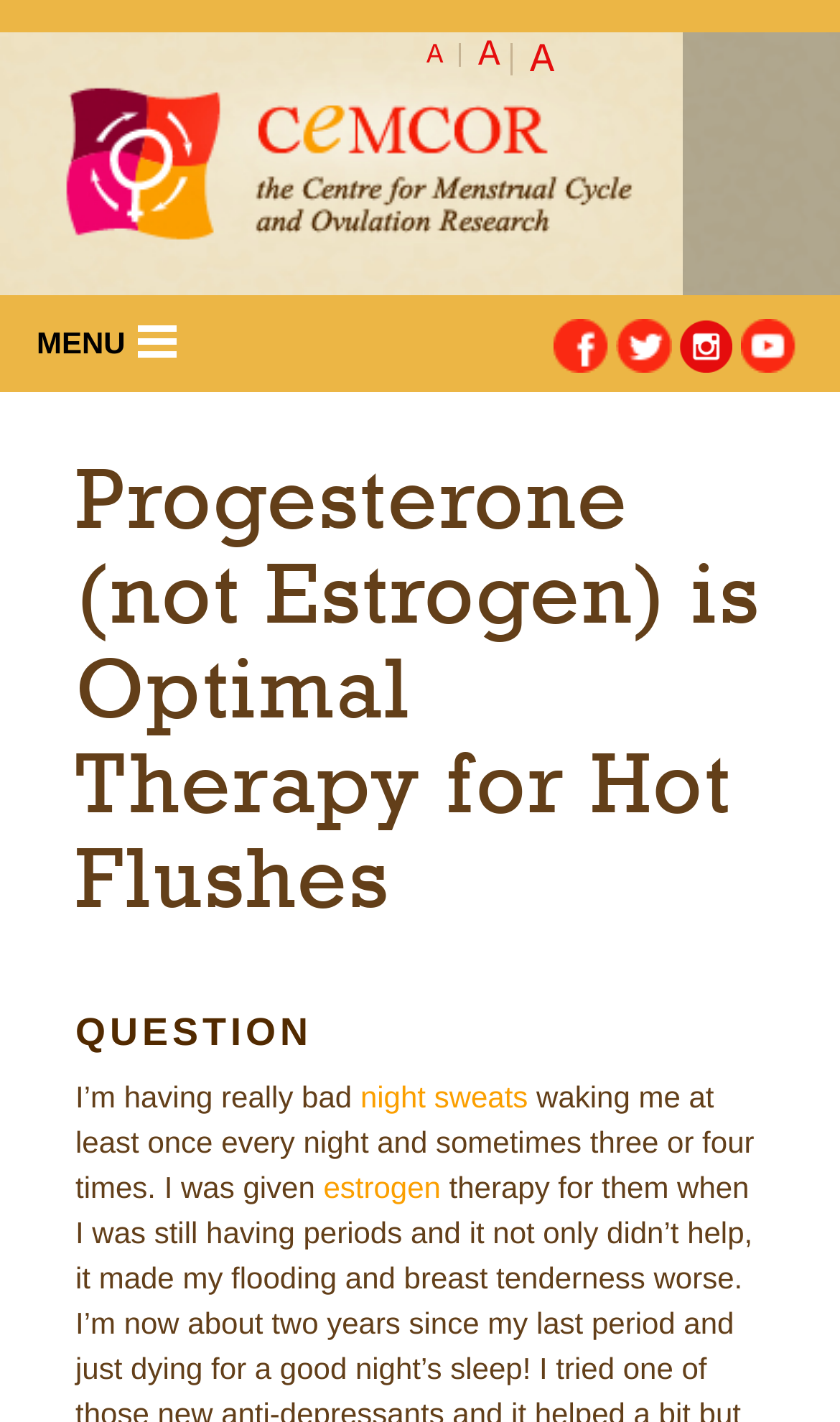Identify the bounding box coordinates of the element that should be clicked to fulfill this task: "Click the 'Donate' link". The coordinates should be provided as four float numbers between 0 and 1, i.e., [left, top, right, bottom].

[0.0, 0.512, 1.0, 0.571]